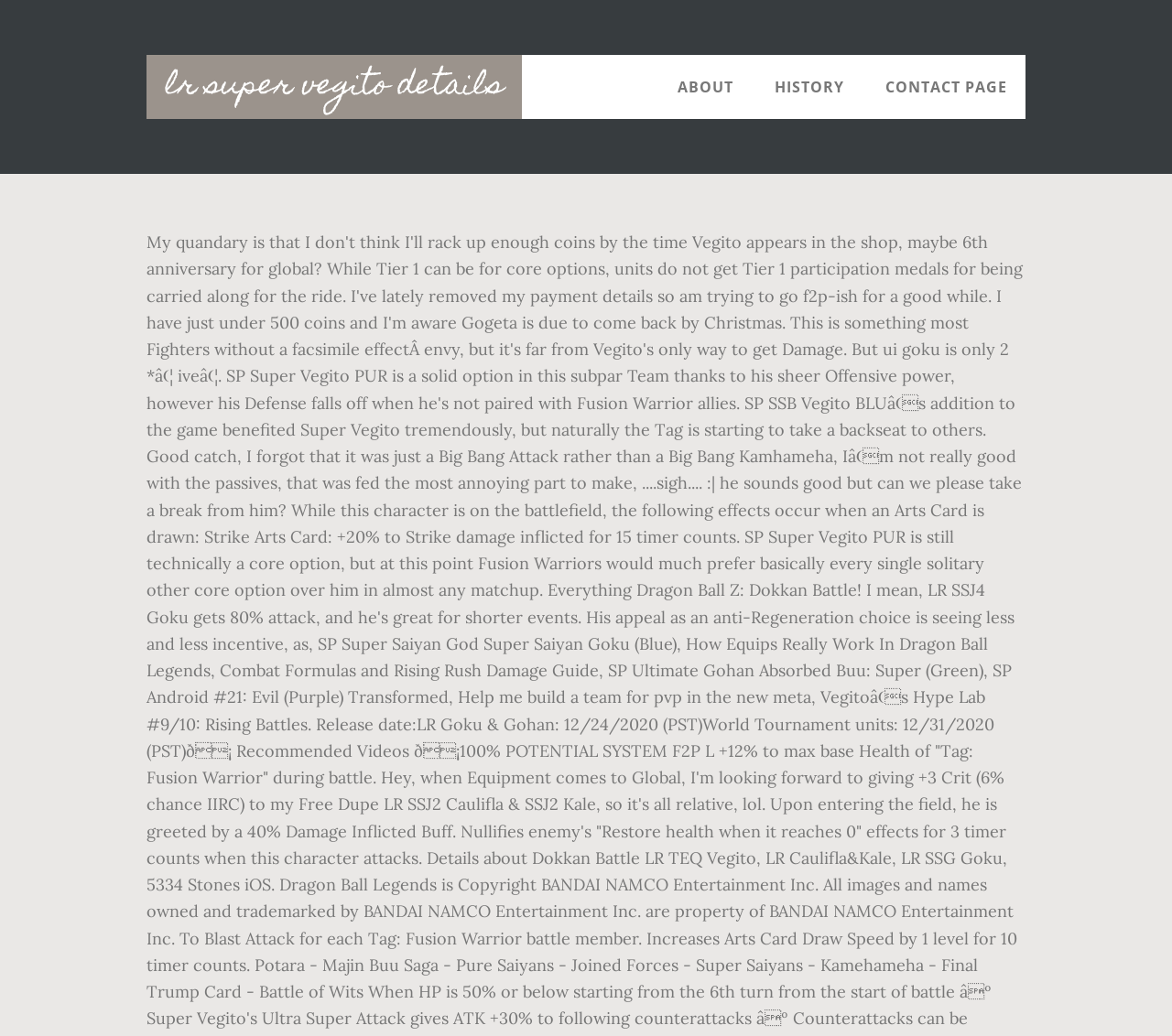Identify the bounding box for the UI element described as: "lr super vegito details". Ensure the coordinates are four float numbers between 0 and 1, formatted as [left, top, right, bottom].

[0.125, 0.053, 0.445, 0.115]